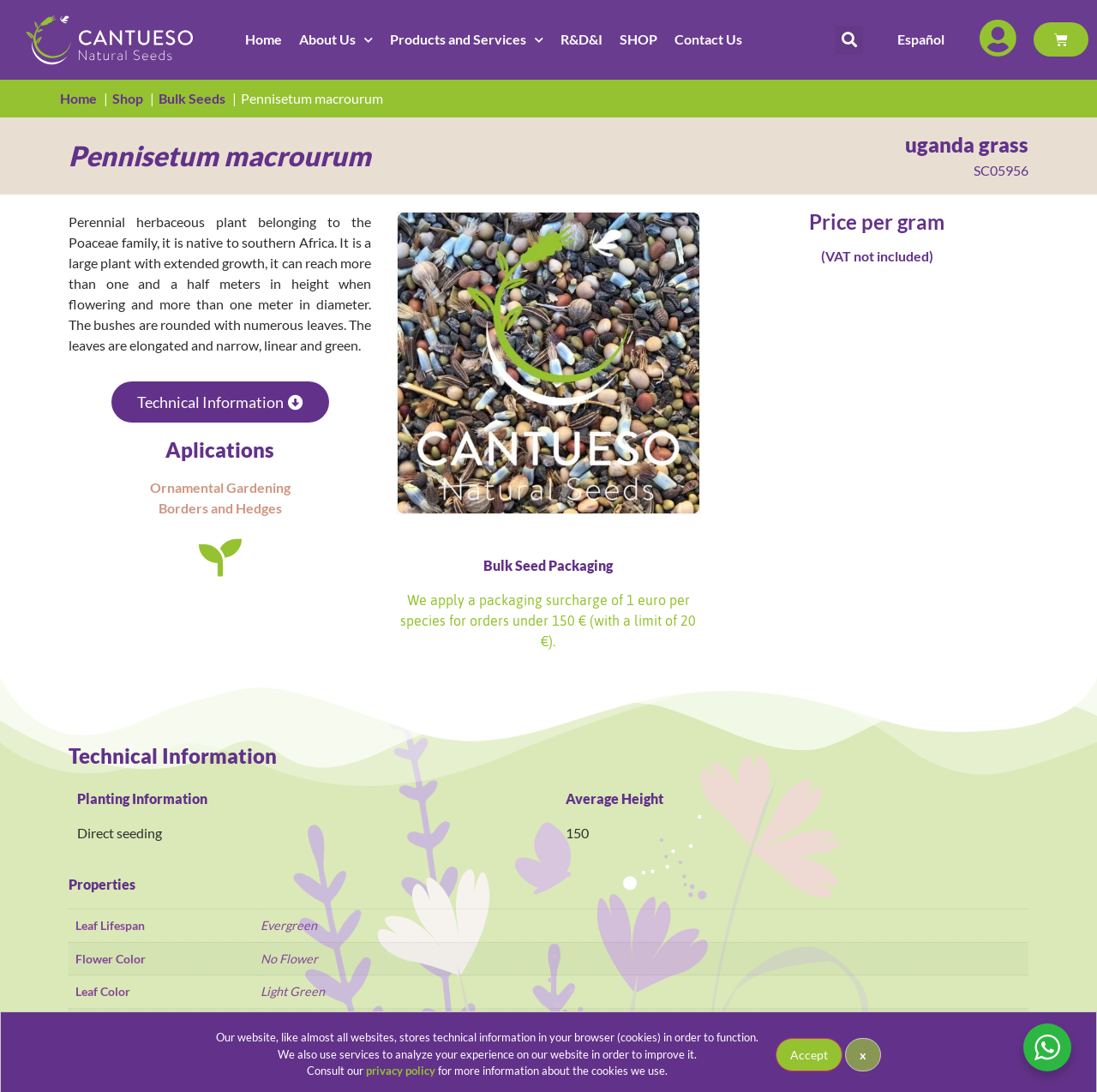Using the element description Español, predict the bounding box coordinates for the UI element. Provide the coordinates in (top-left x, top-left y, bottom-right x, bottom-right y) format with values ranging from 0 to 1.

[0.802, 0.018, 0.877, 0.055]